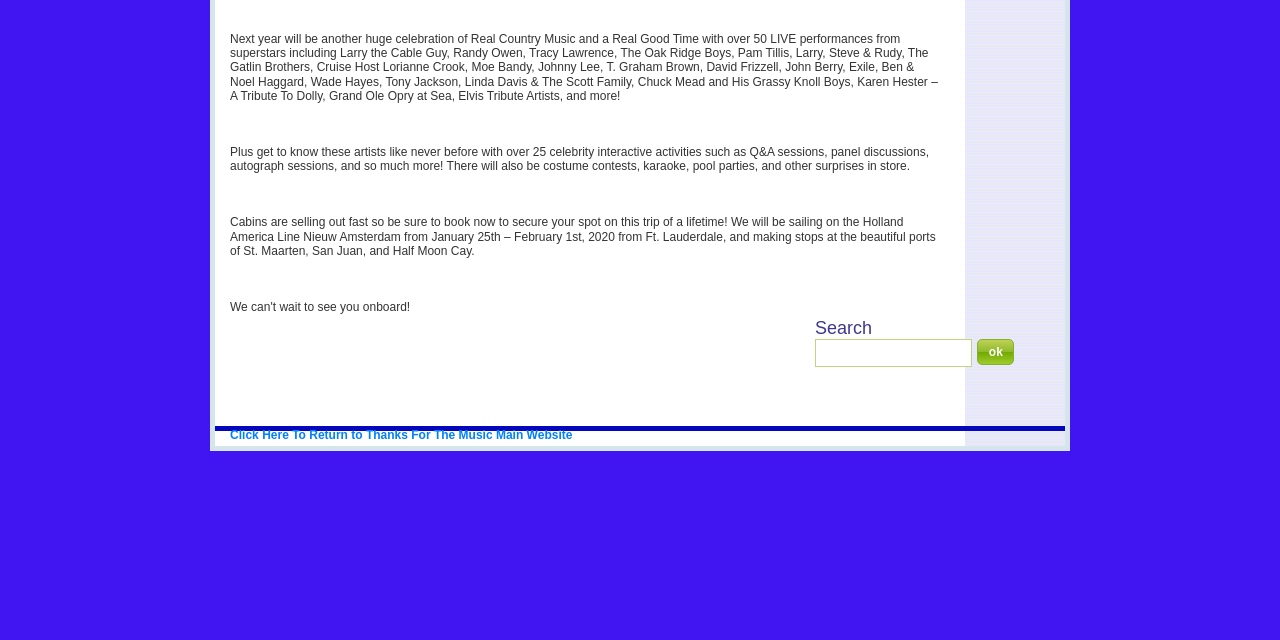Identify the bounding box for the described UI element: "aria-label="Search" name="q"".

[0.637, 0.53, 0.759, 0.574]